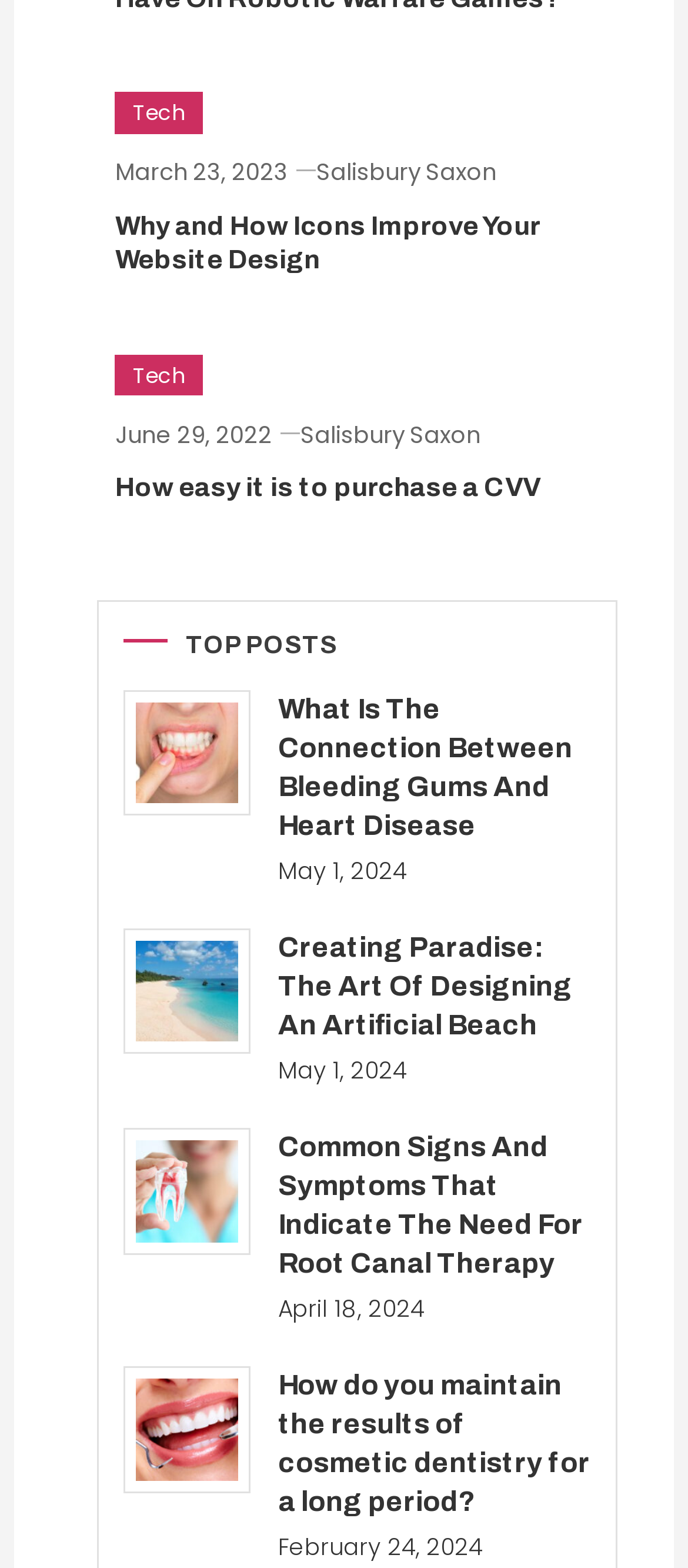Given the element description "Salisbury Saxon", identify the bounding box of the corresponding UI element.

[0.46, 0.099, 0.721, 0.121]